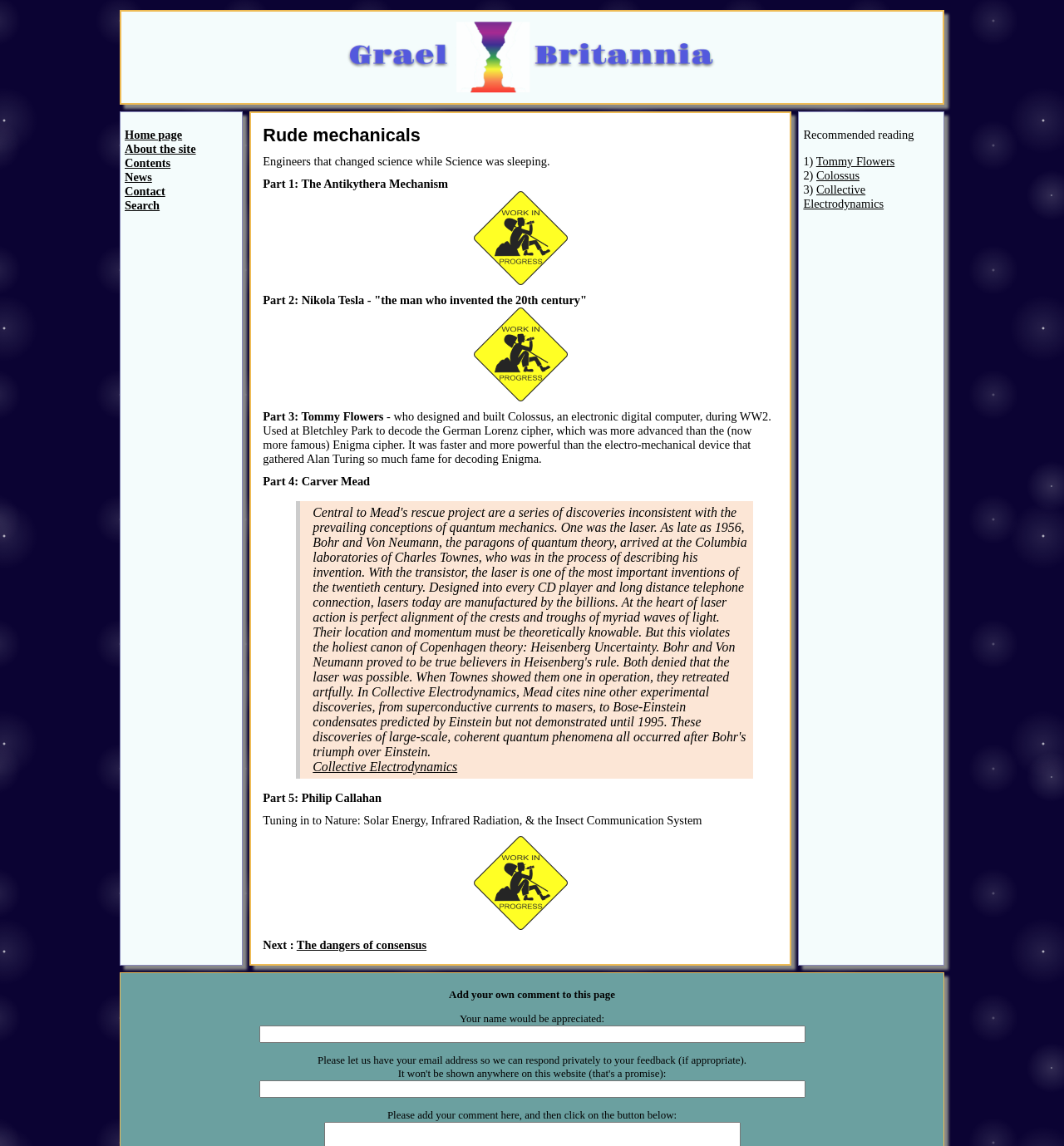Determine the bounding box for the HTML element described here: "About the site". The coordinates should be given as [left, top, right, bottom] with each number being a float between 0 and 1.

[0.117, 0.124, 0.184, 0.136]